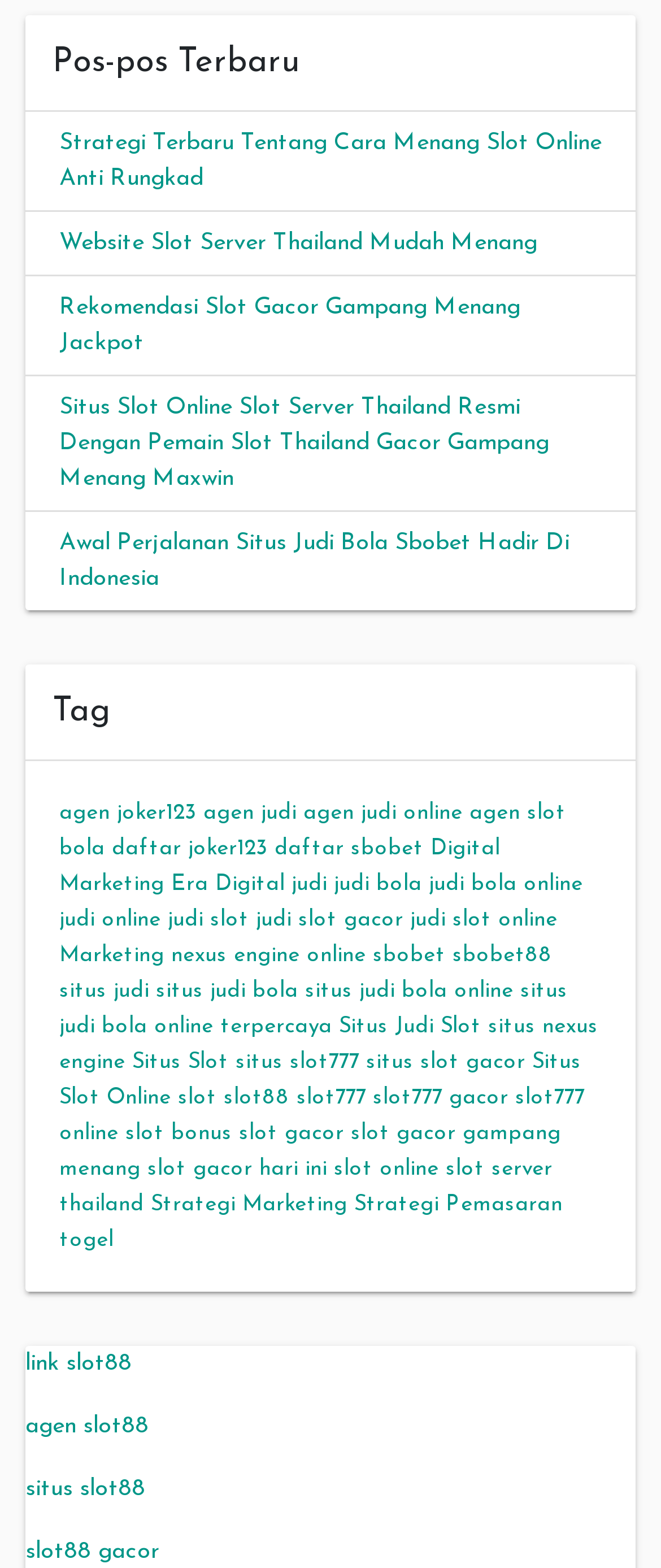What is the main topic of the webpage?
Using the image provided, answer with just one word or phrase.

Slot Online